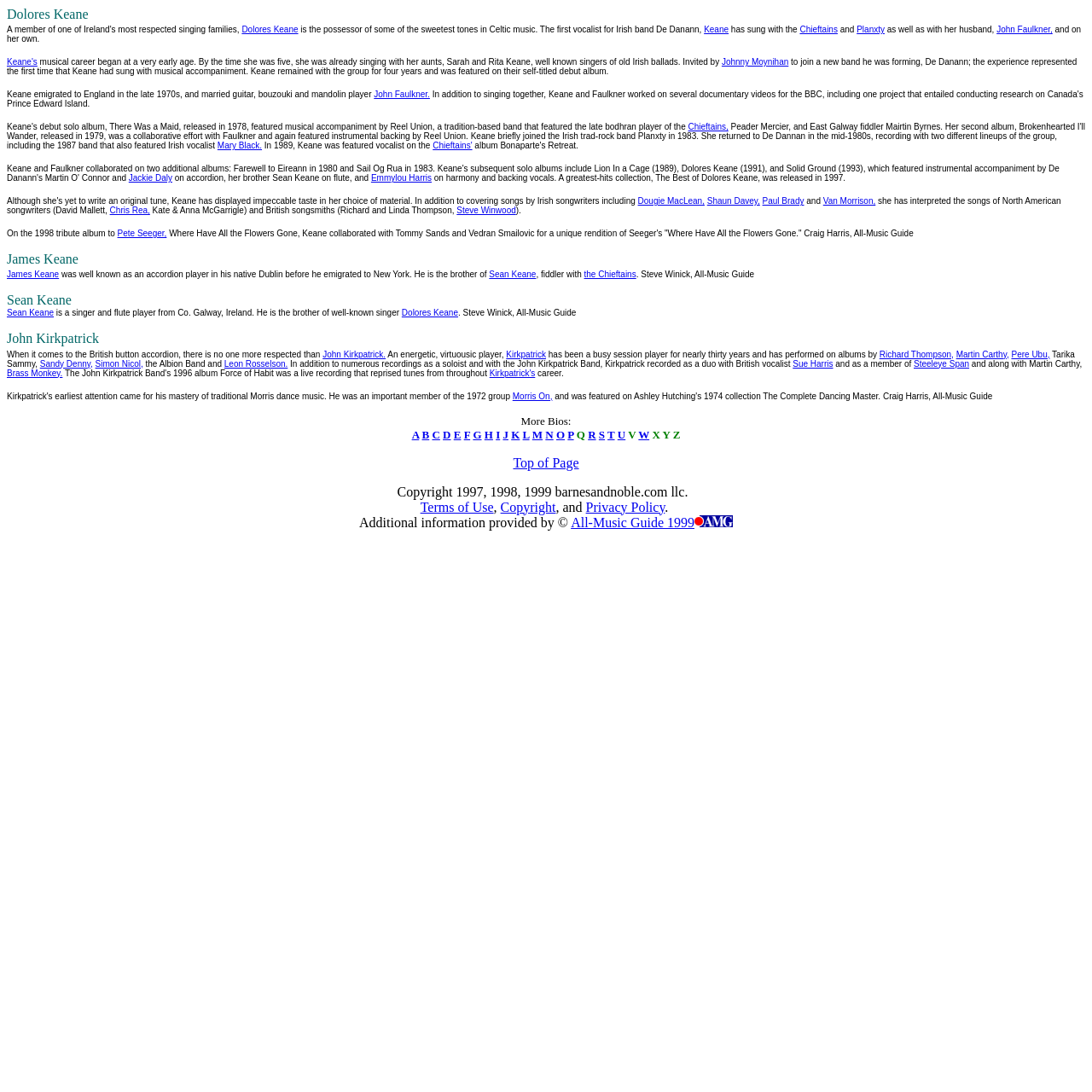Show the bounding box coordinates of the region that should be clicked to follow the instruction: "Return to top of the page."

None